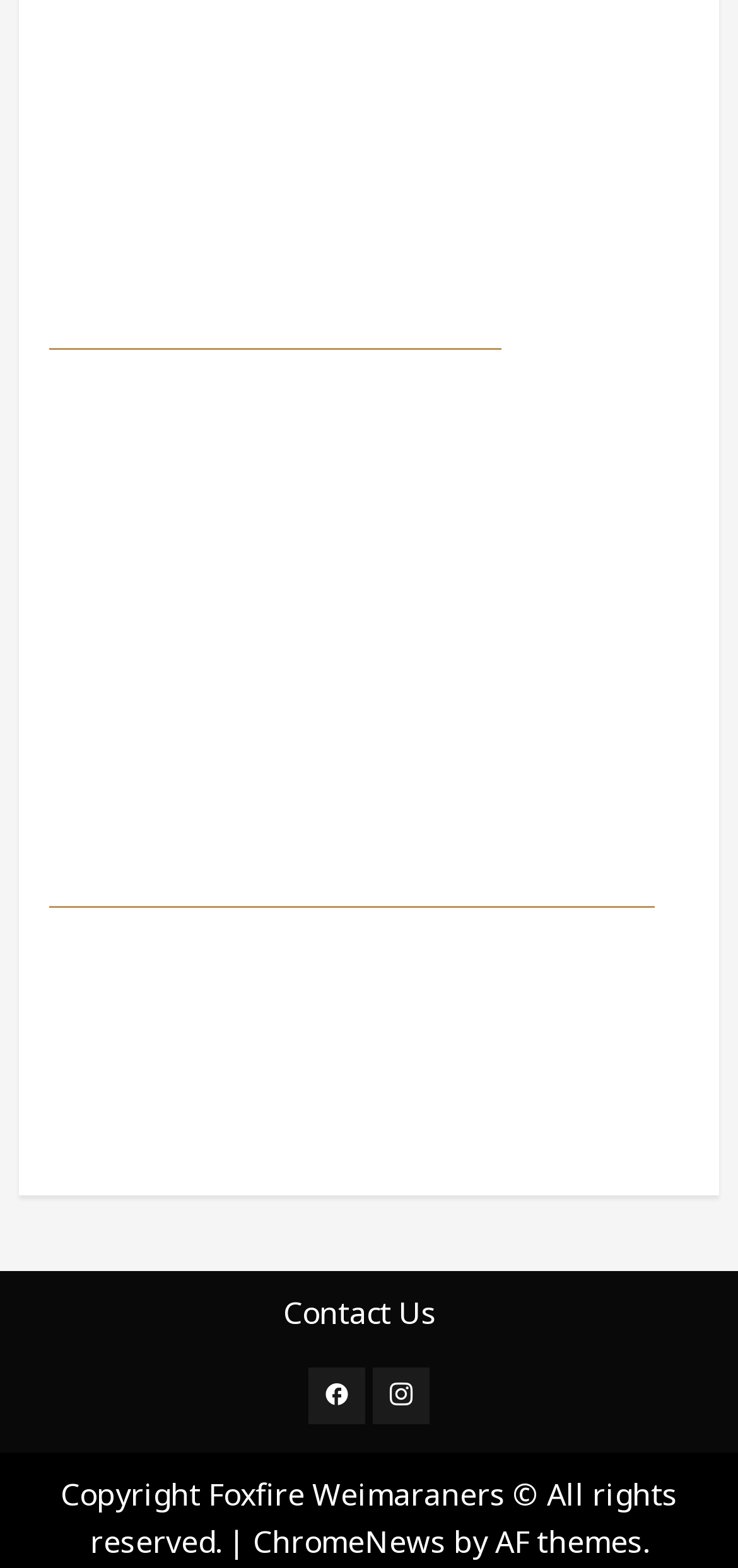Using the element description provided, determine the bounding box coordinates in the format (top-left x, top-left y, bottom-right x, bottom-right y). Ensure that all values are floating point numbers between 0 and 1. Element description: Contact Us

[0.383, 0.824, 0.591, 0.851]